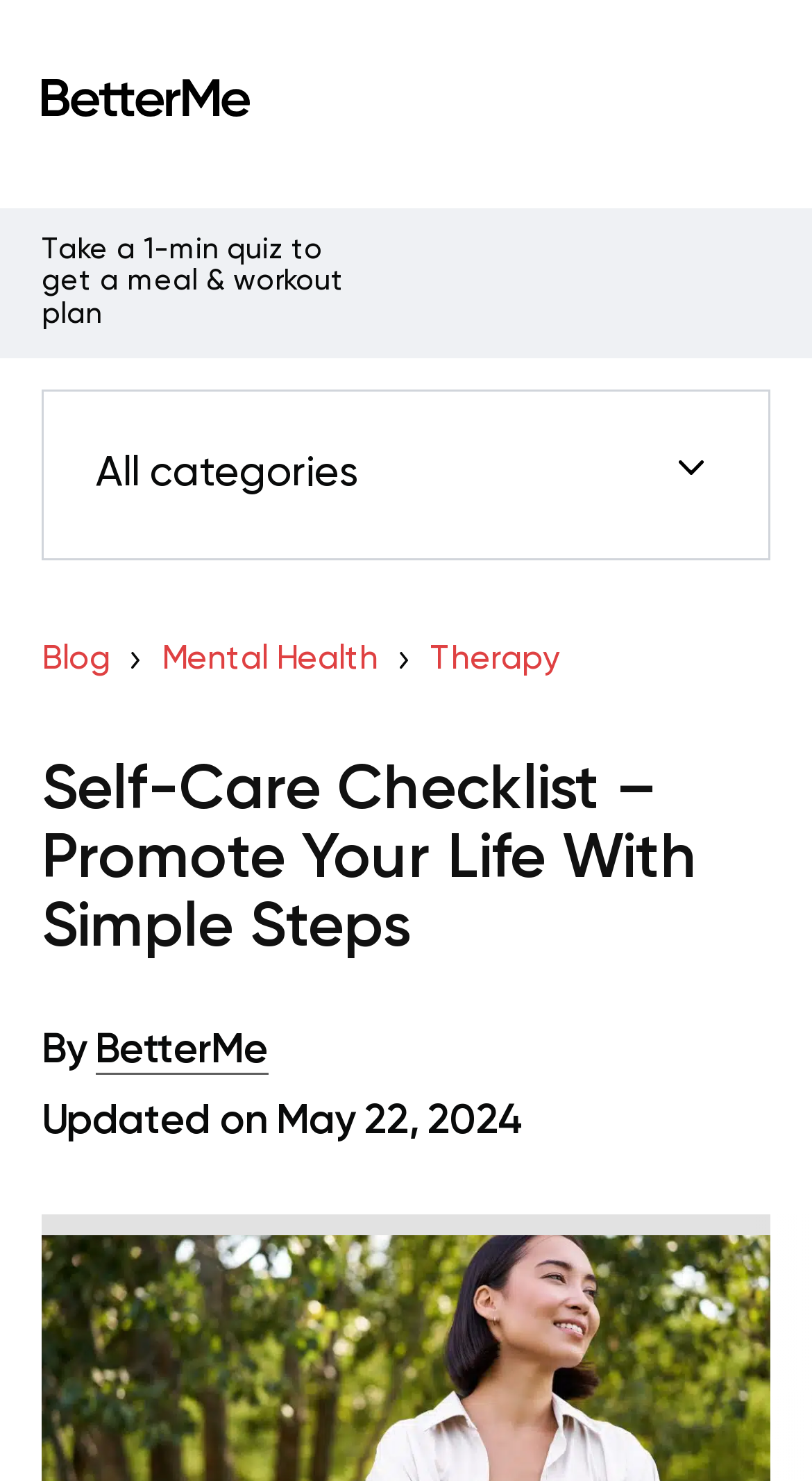Determine the bounding box for the UI element as described: "alt="BetterMe Blog"". The coordinates should be represented as four float numbers between 0 and 1, formatted as [left, top, right, bottom].

[0.051, 0.035, 0.308, 0.105]